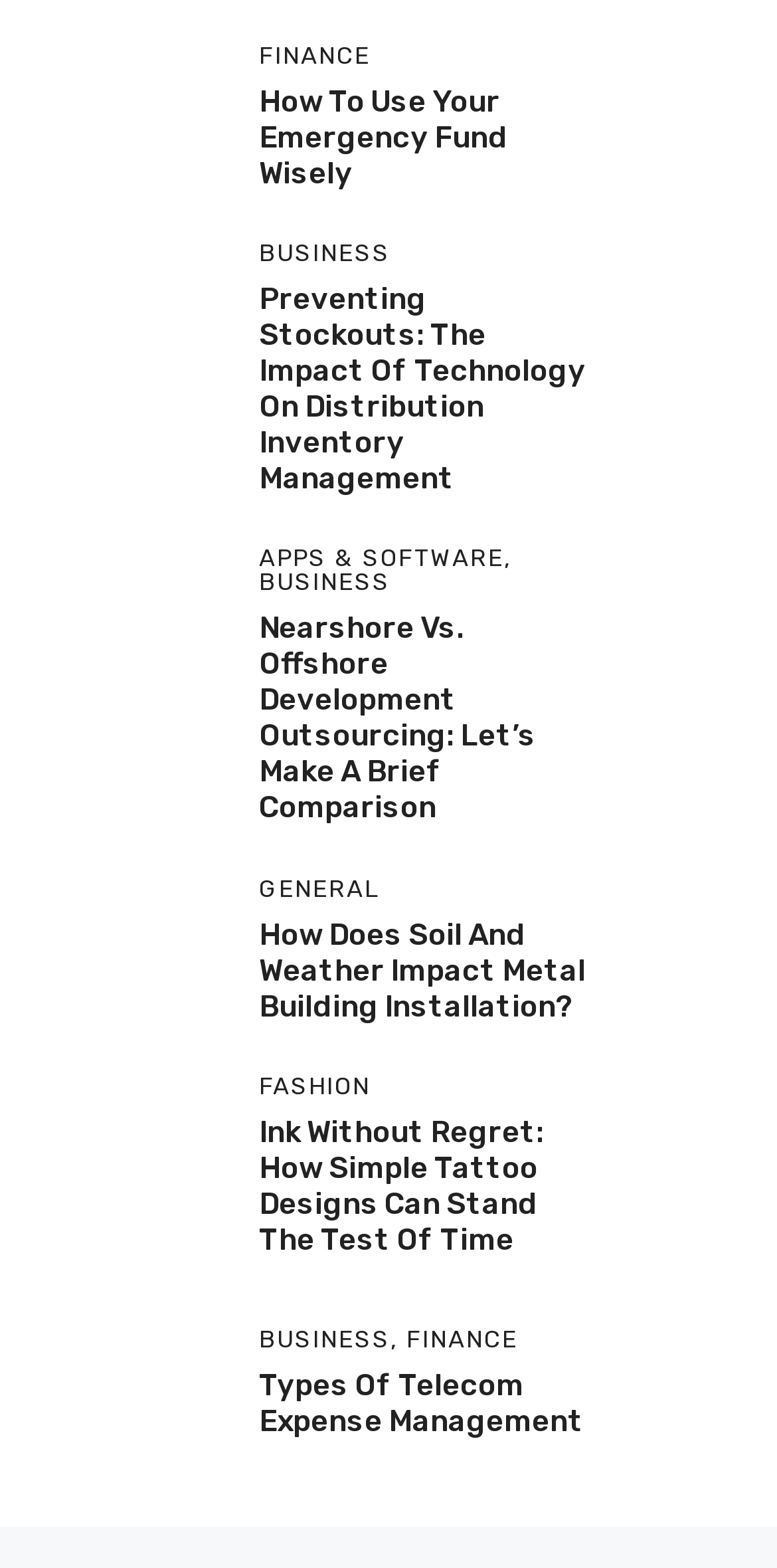Please specify the bounding box coordinates of the region to click in order to perform the following instruction: "Read about how to use your emergency fund wisely".

[0.077, 0.063, 0.282, 0.089]